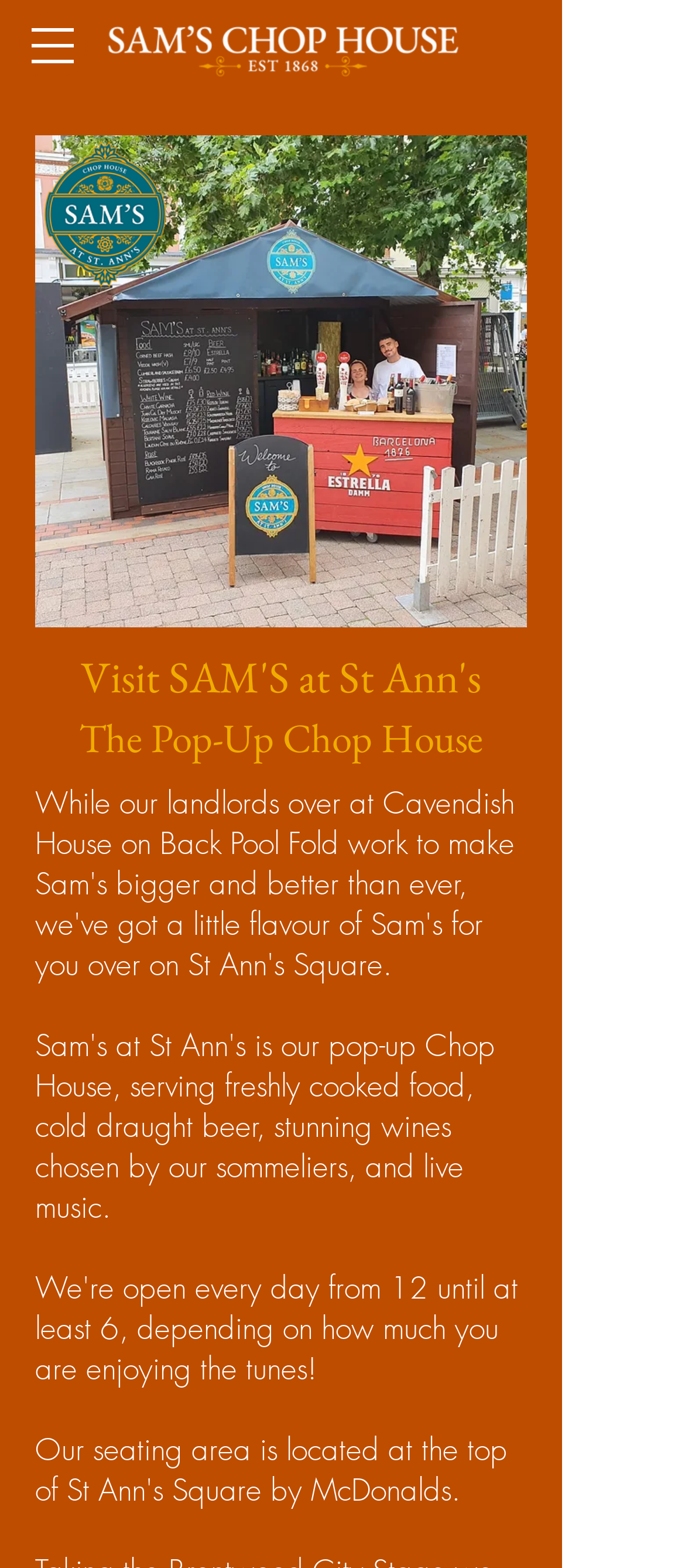Please specify the bounding box coordinates in the format (top-left x, top-left y, bottom-right x, bottom-right y), with values ranging from 0 to 1. Identify the bounding box for the UI component described as follows: aria-label="Open navigation menu"

[0.026, 0.007, 0.128, 0.052]